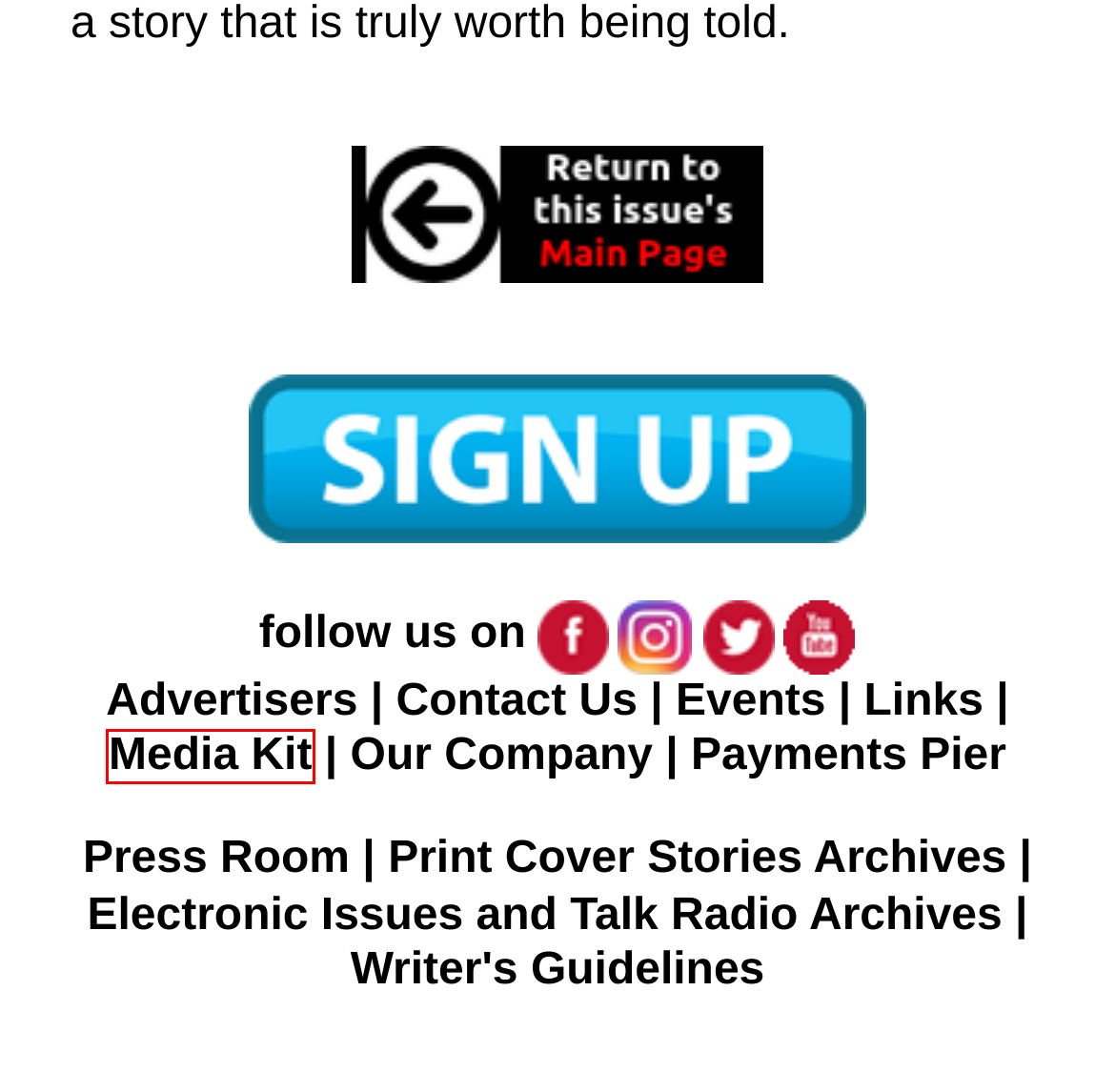Review the screenshot of a webpage which includes a red bounding box around an element. Select the description that best fits the new webpage once the element in the bounding box is clicked. Here are the candidates:
A. Media Kit - Port Of Harlem magazine
B. Our Company - Port Of Harlem Magazine
C. Electronic Issue Archives
D. Manage Cognitive Decline | Liberator Benkos Biohó | Africa on Our Travel List
E. Events-Port Of Harlem magazine
F. Writer's Guidelines
G. Advertisers-Port Of Harlem magazine
H. Contact Us - Port Of Harlem Magazine

A